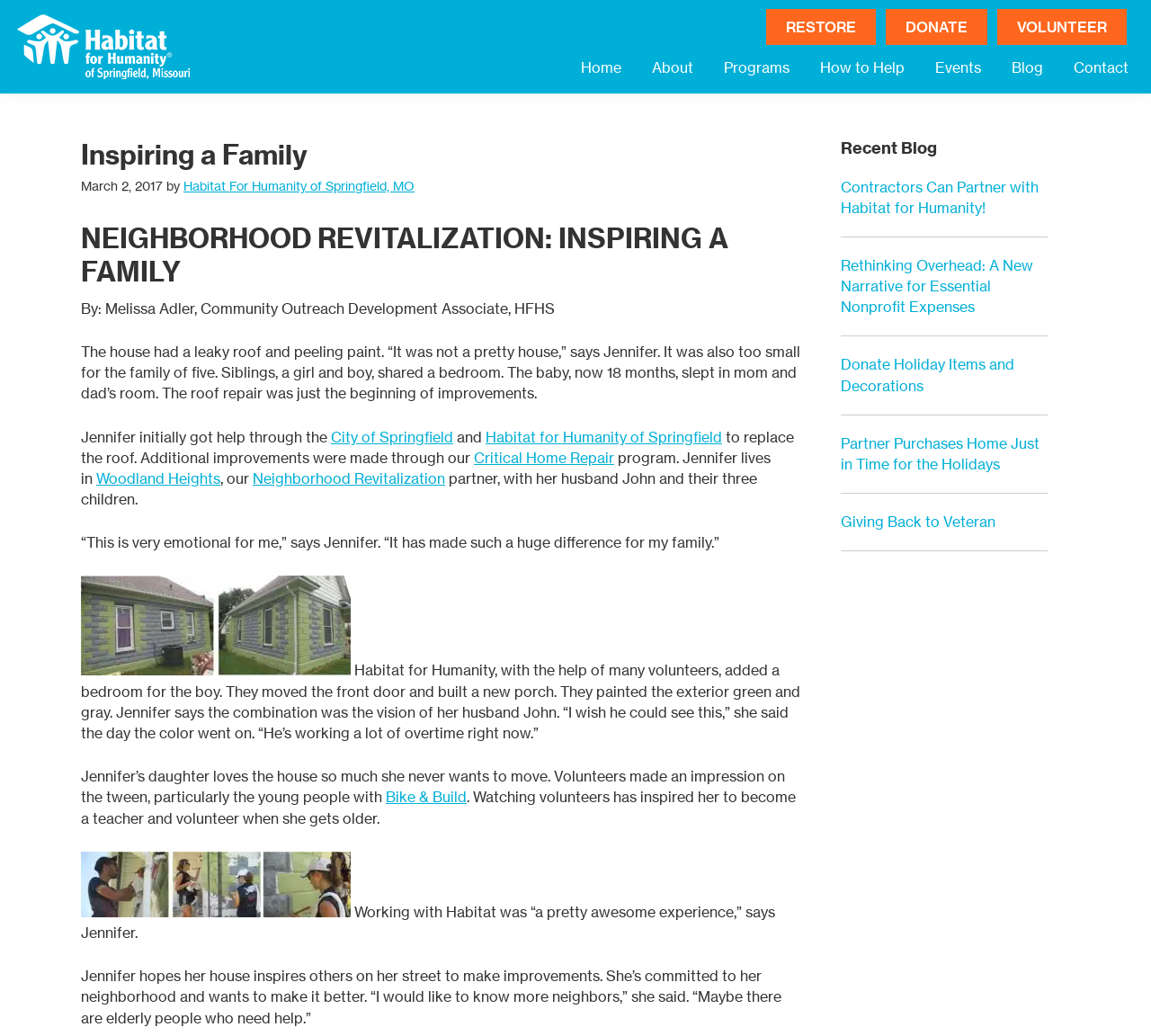Locate the bounding box coordinates of the clickable element to fulfill the following instruction: "Read the 'Recent Blog' section". Provide the coordinates as four float numbers between 0 and 1 in the format [left, top, right, bottom].

[0.711, 0.134, 0.93, 0.158]